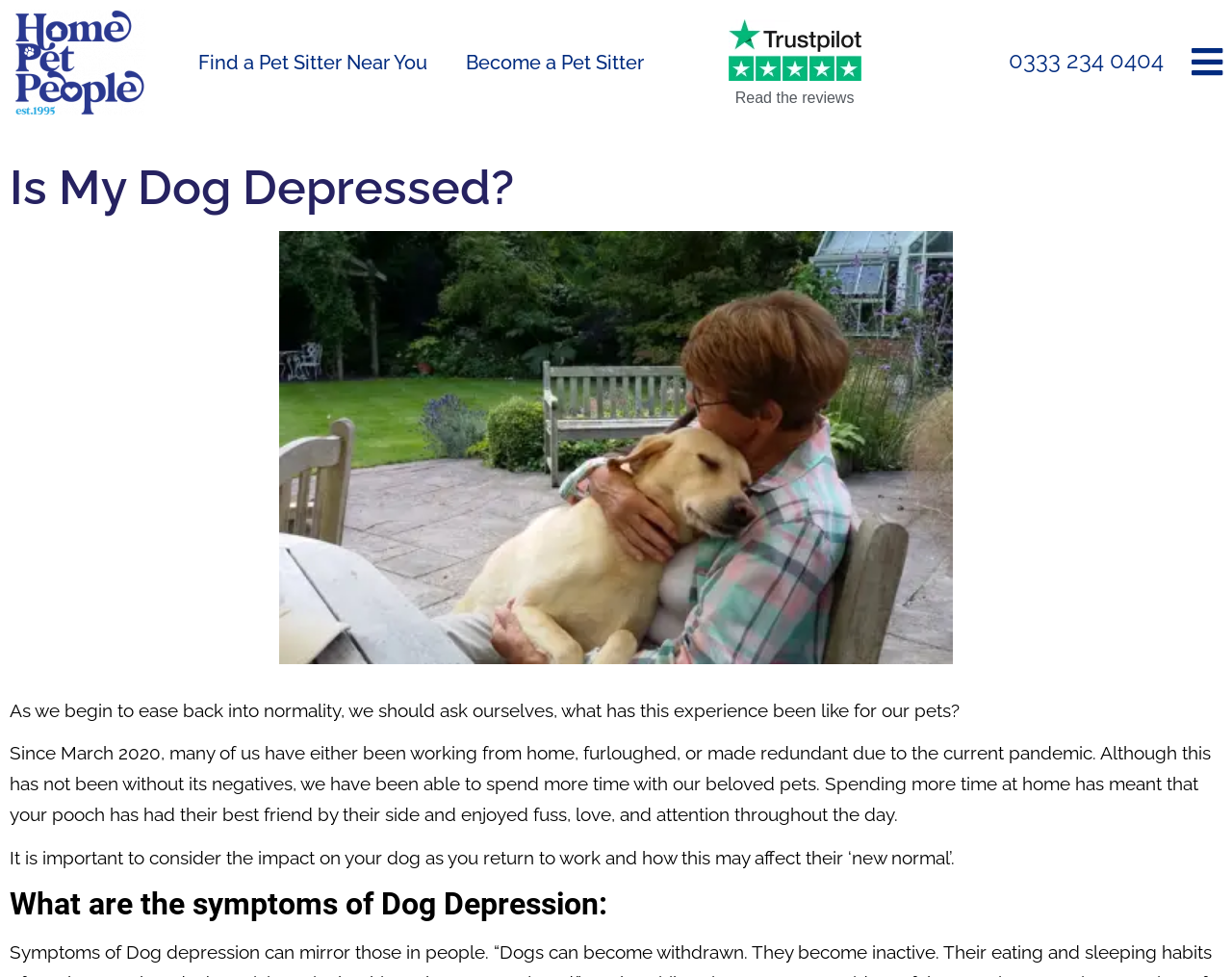Provide a one-word or one-phrase answer to the question:
What is the topic of the main article?

Dog Depression